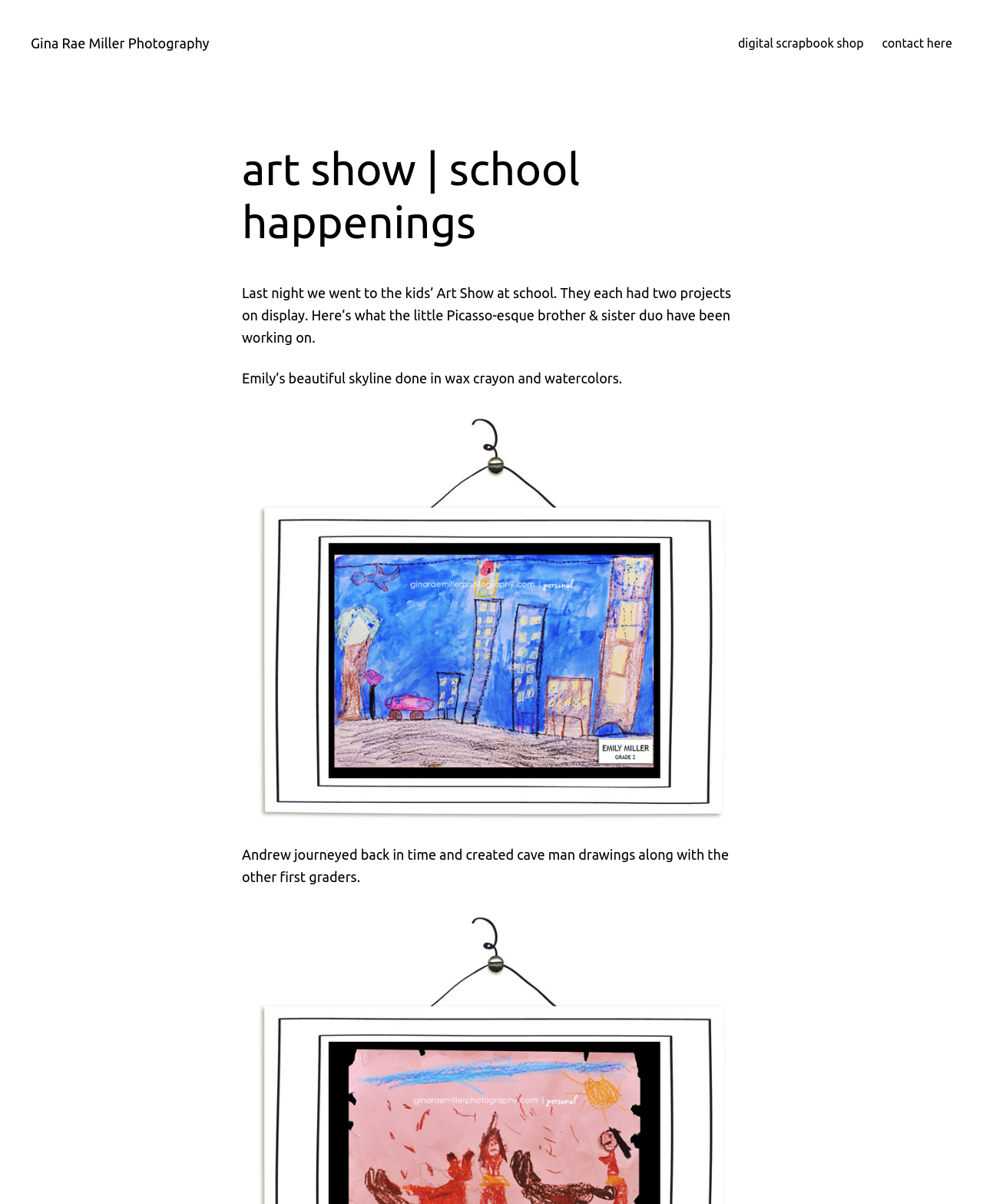Please provide the bounding box coordinates for the UI element as described: "contact here". The coordinates must be four floats between 0 and 1, represented as [left, top, right, bottom].

[0.897, 0.028, 0.969, 0.044]